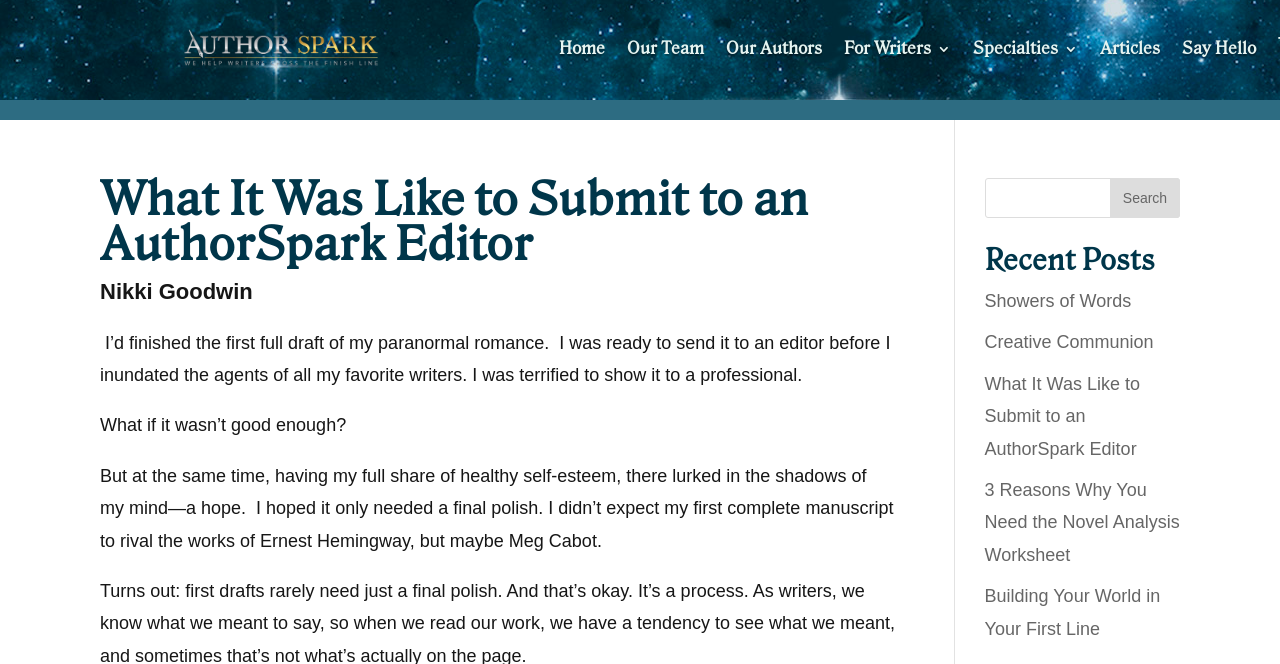Refer to the image and provide an in-depth answer to the question:
What is the genre of the manuscript mentioned in the article?

I read the article and found that the author mentioned submitting a manuscript of a paranormal romance genre to an editor.